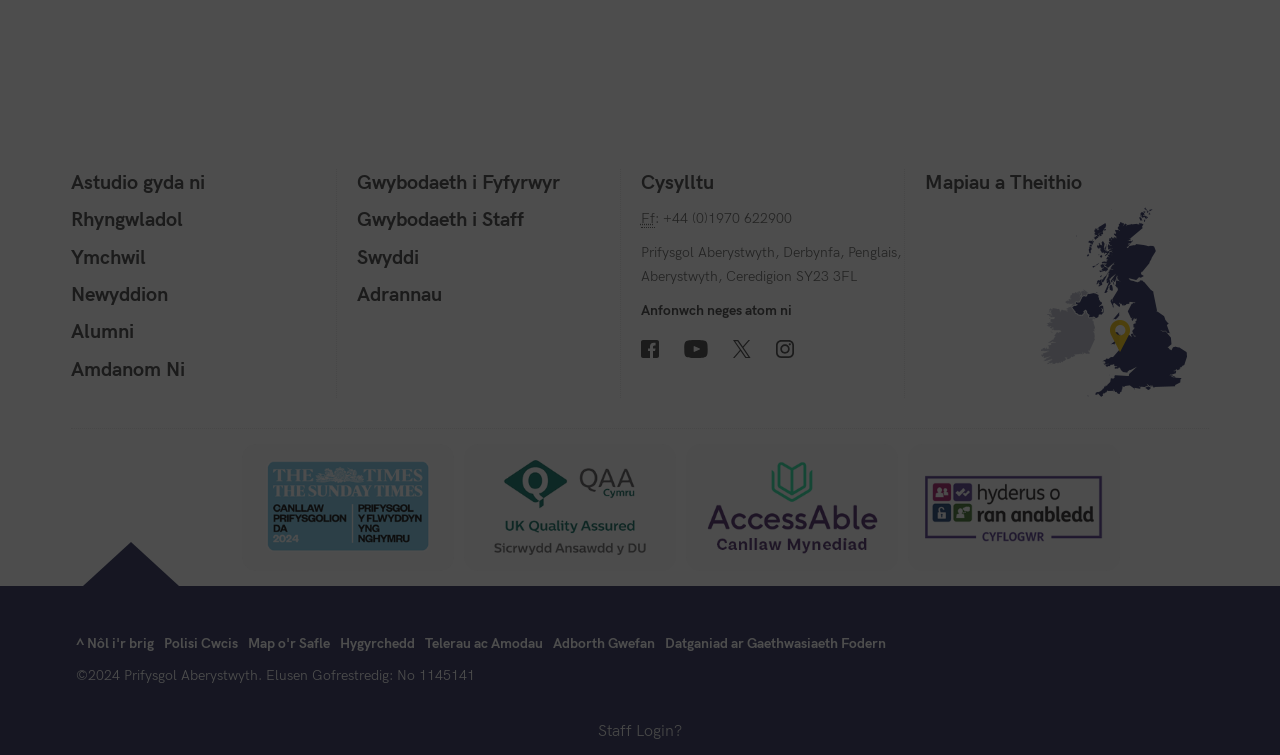Extract the bounding box coordinates of the UI element described by: "alt="Cyflogwr Hyderus ag Anableddau"". The coordinates should include four float numbers ranging from 0 to 1, e.g., [left, top, right, bottom].

[0.709, 0.588, 0.875, 0.757]